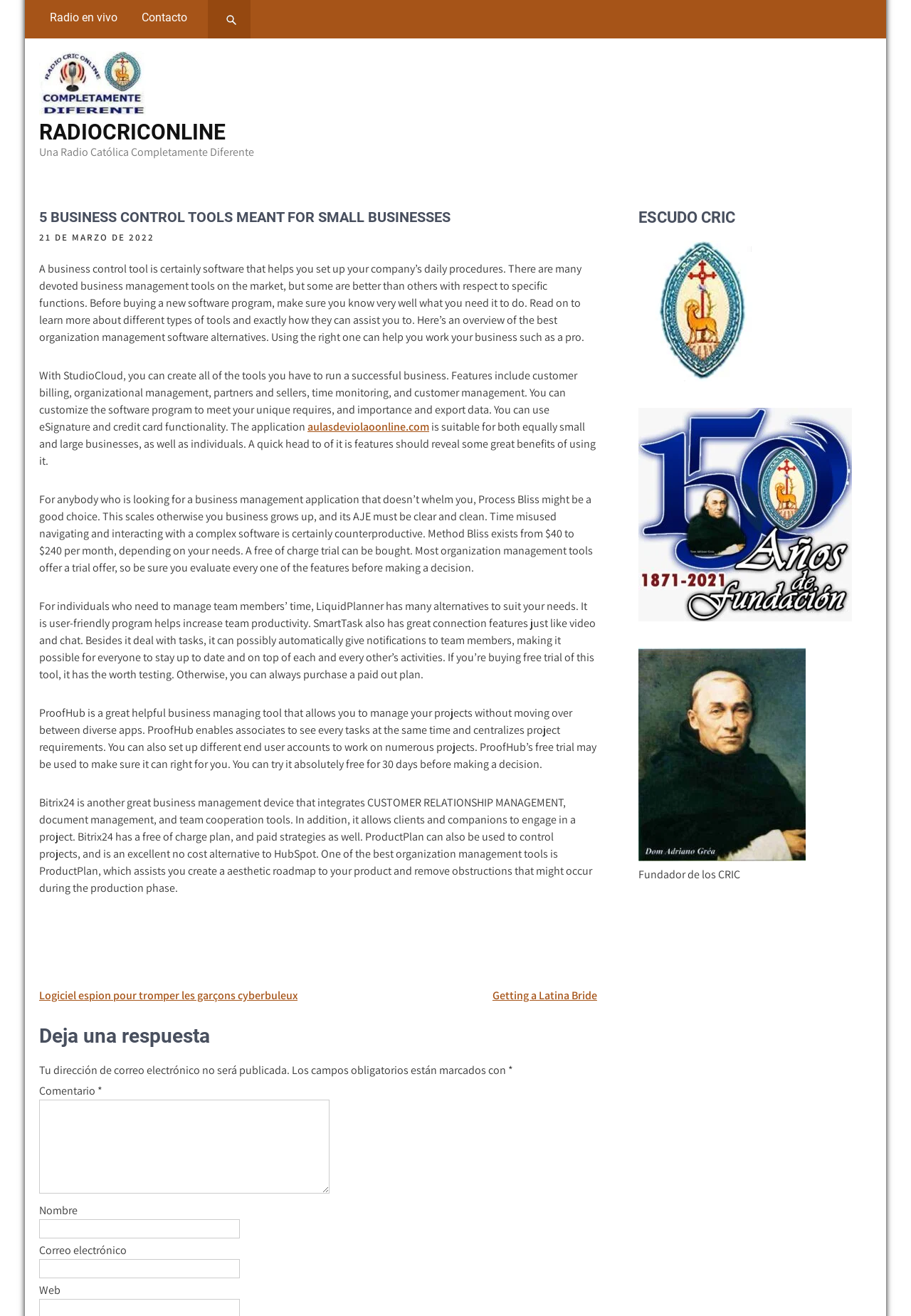Show the bounding box coordinates for the HTML element as described: "parent_node: RADIOCRICONLINE".

[0.043, 0.079, 0.16, 0.09]